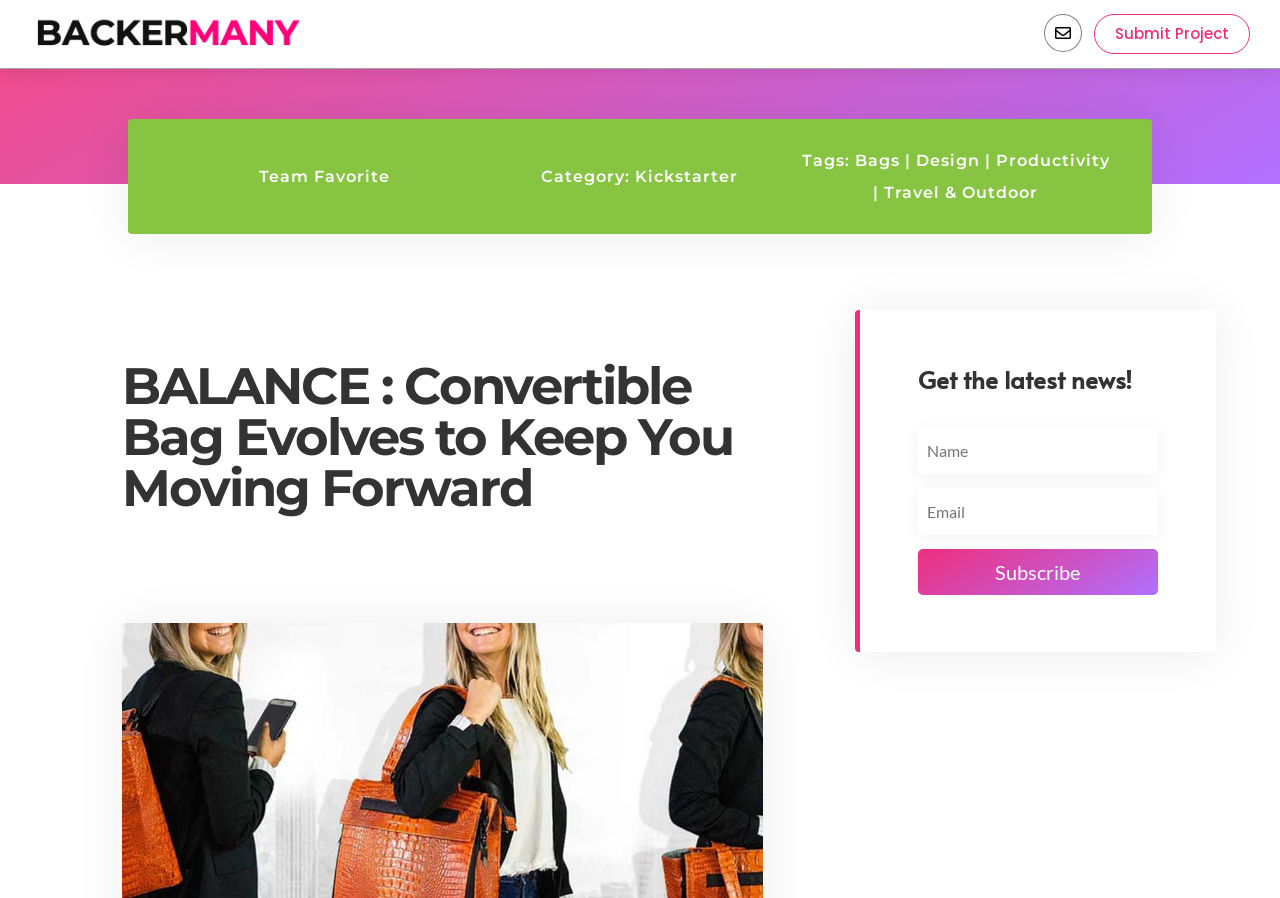What is the function of the link 'Submit Project'?
Answer the question with a single word or phrase derived from the image.

To submit a project